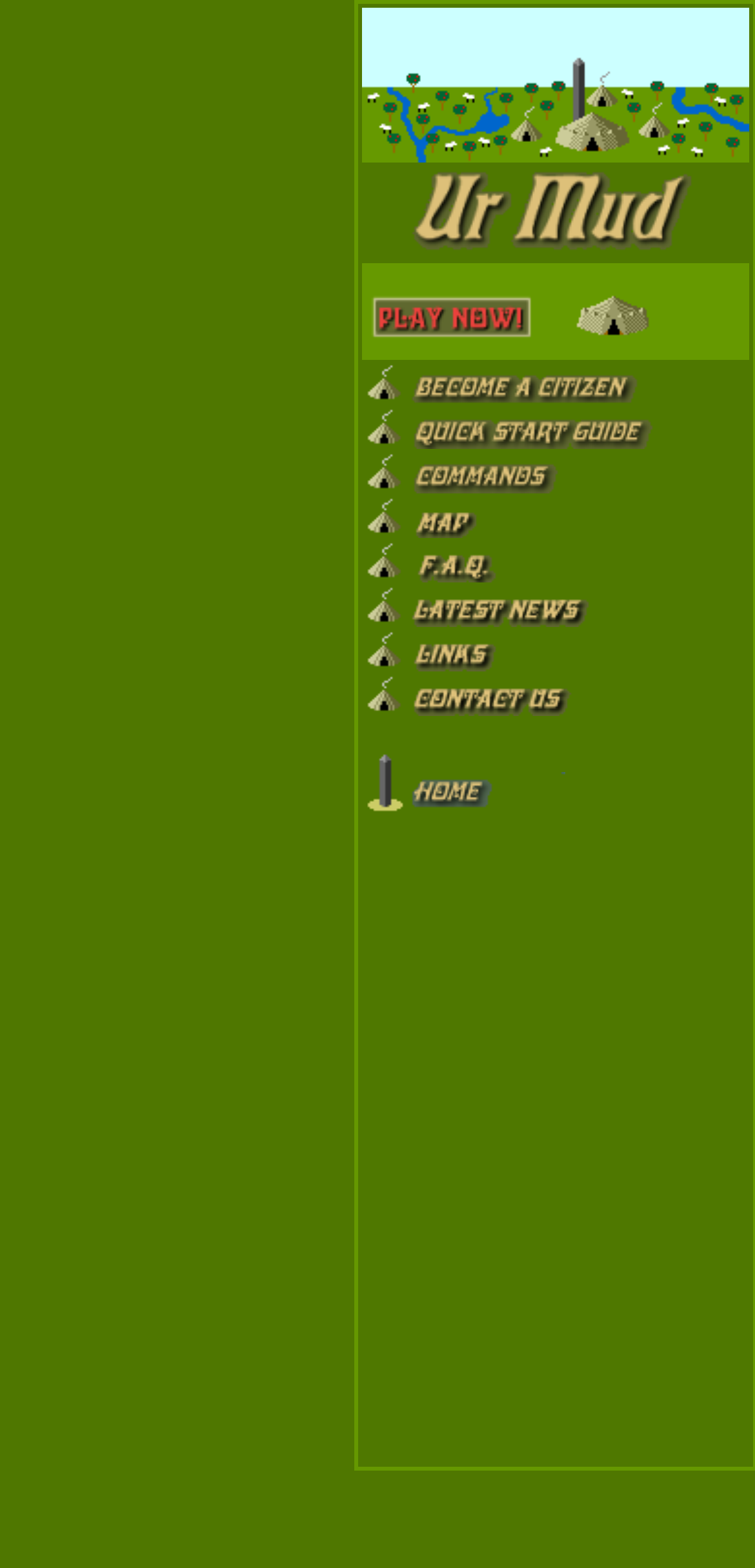Provide the bounding box coordinates of the HTML element this sentence describes: "alt="Obelisk"".

[0.479, 0.505, 0.749, 0.526]